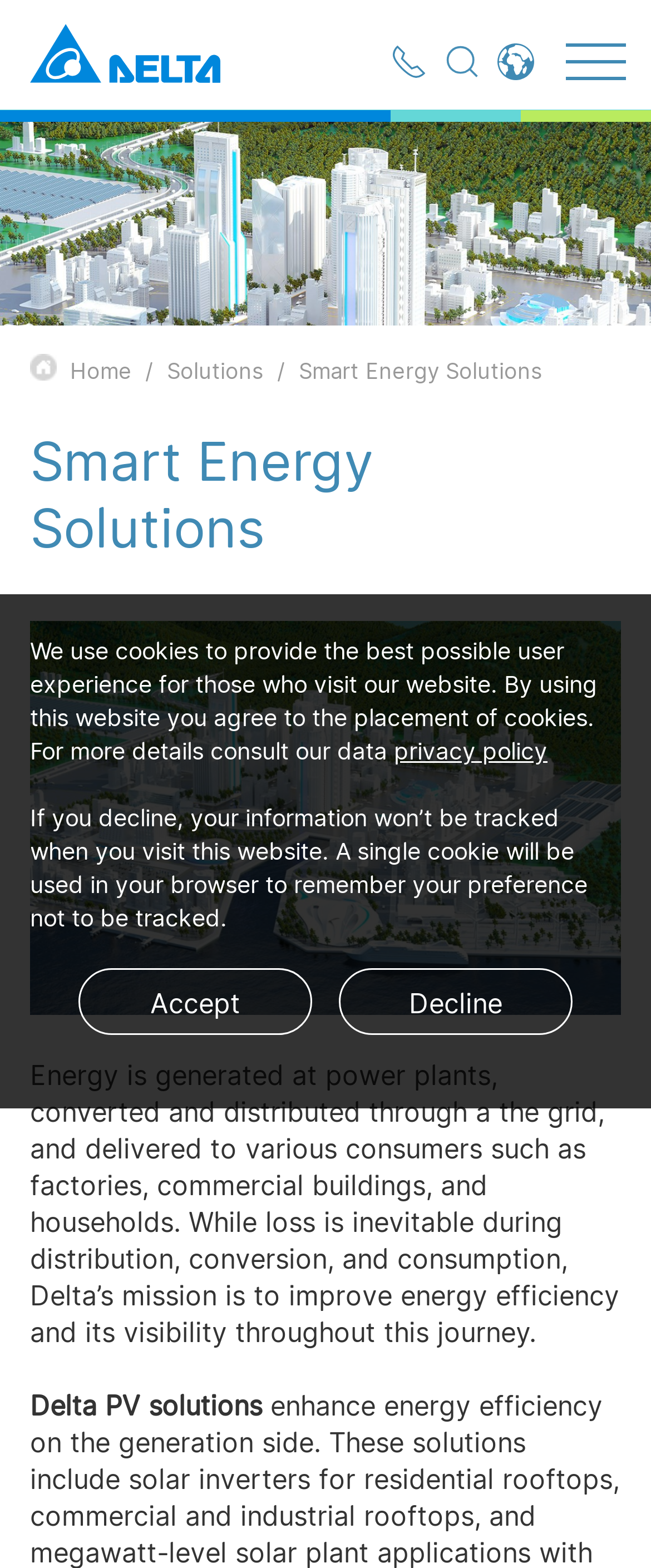Please determine the bounding box coordinates of the element to click in order to execute the following instruction: "Go to the Home page". The coordinates should be four float numbers between 0 and 1, specified as [left, top, right, bottom].

[0.108, 0.227, 0.203, 0.246]